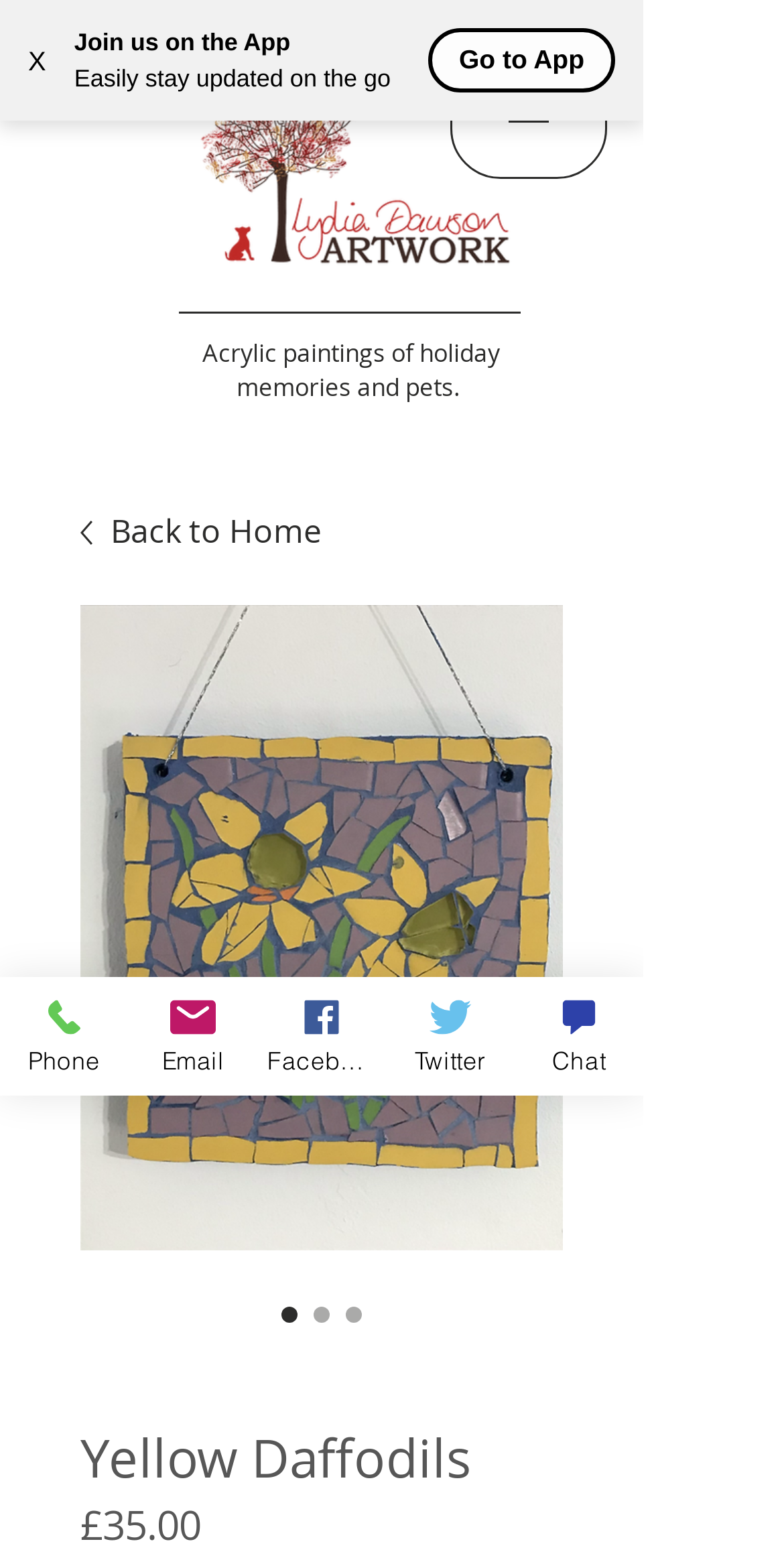Show the bounding box coordinates of the region that should be clicked to follow the instruction: "View artwork details."

[0.258, 0.214, 0.637, 0.256]